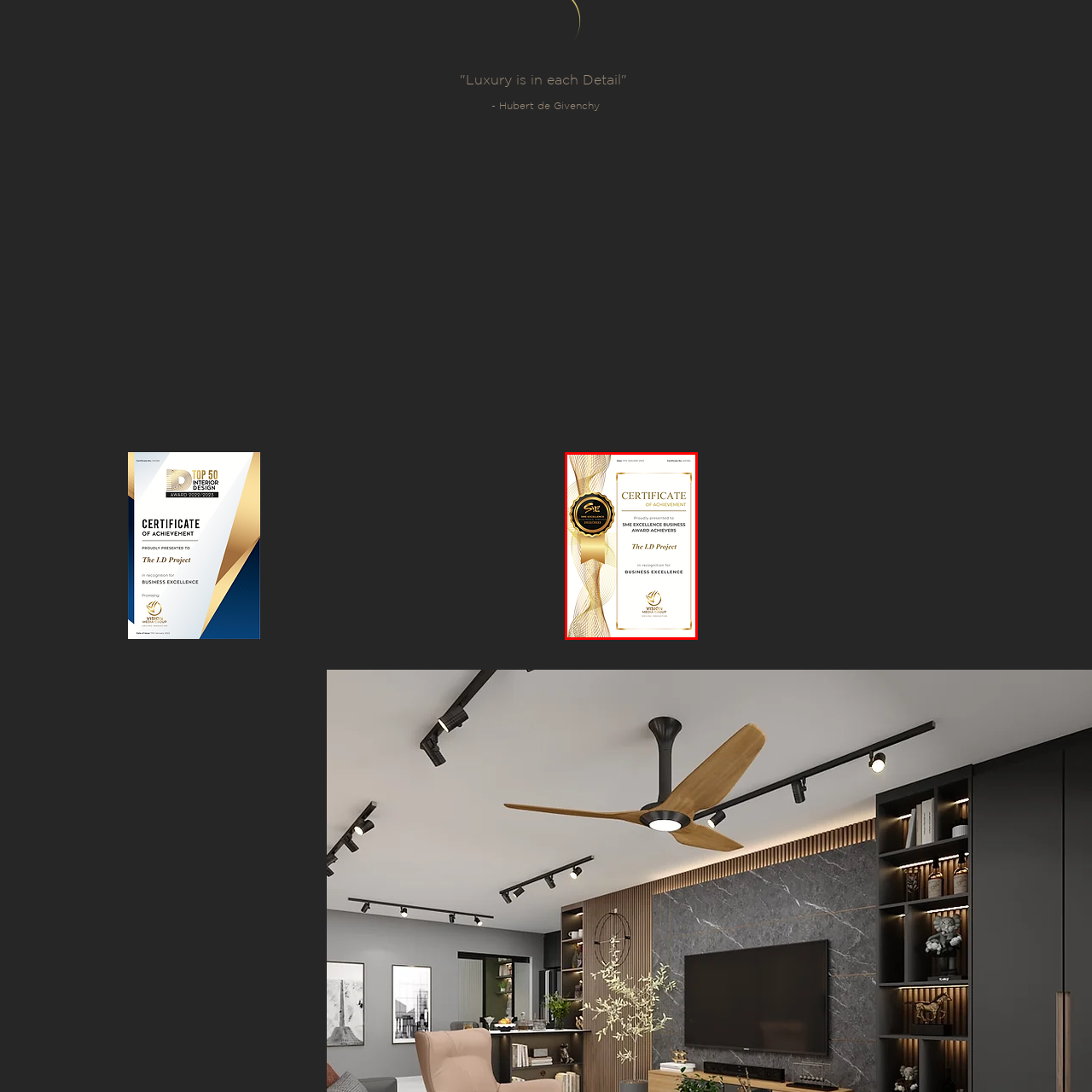Focus on the section within the red boundary and provide a detailed description.

This image features a prestigious certificate of achievement awarded to the "I.D Project." The certificate is presented by the SME Excellence Business Award Achievers for the year 2022/2023, highlighting the project's recognition in the area of business excellence. The design includes elegant gold accents and a seal, underscoring the significance of the award. The certificate emphasizes the commitment to quality and recognizes outstanding contributions within the industry, making it a notable accolade for the recipients.